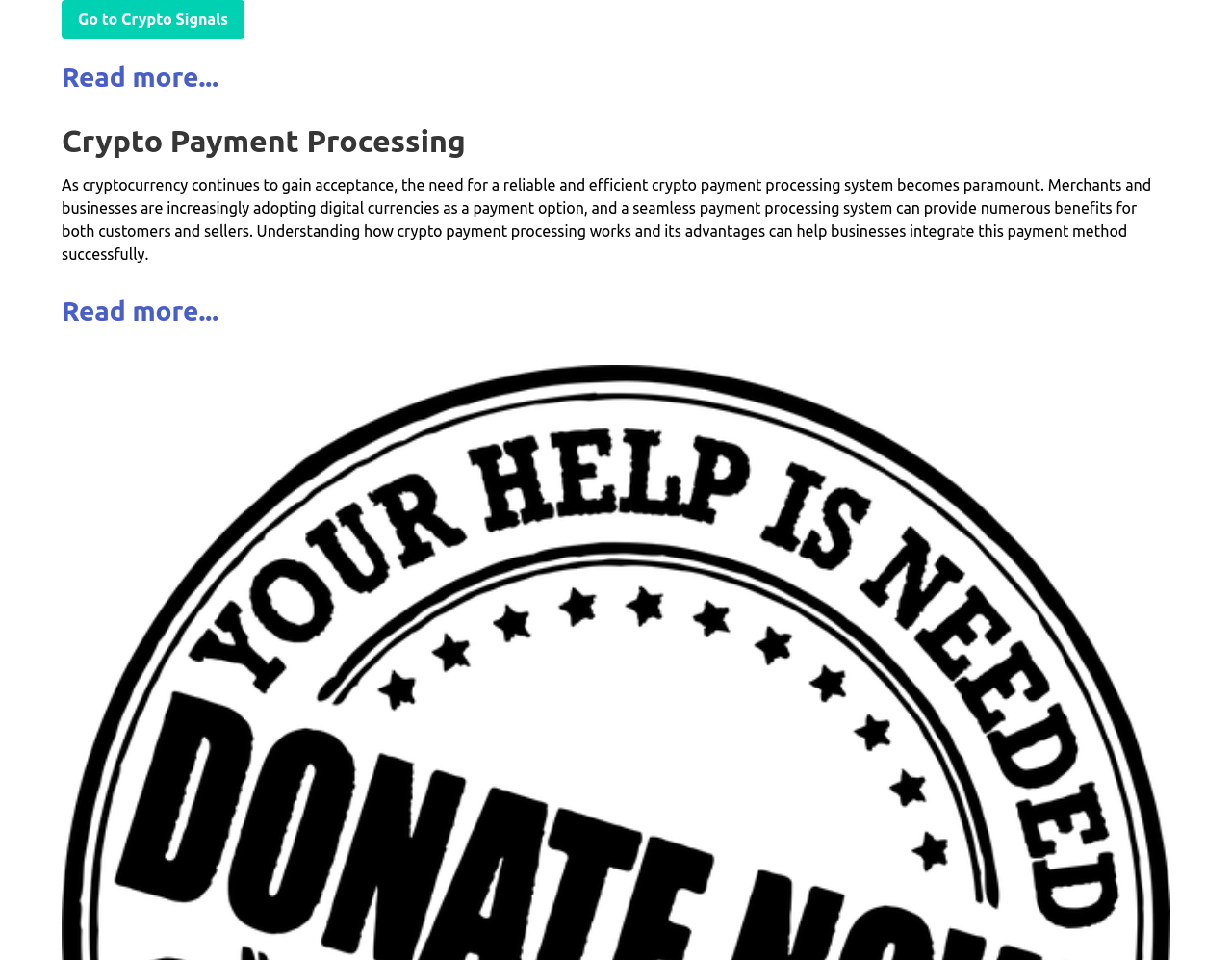Locate the bounding box of the UI element described by: "Read more..." in the given webpage screenshot.

[0.05, 0.308, 0.177, 0.34]